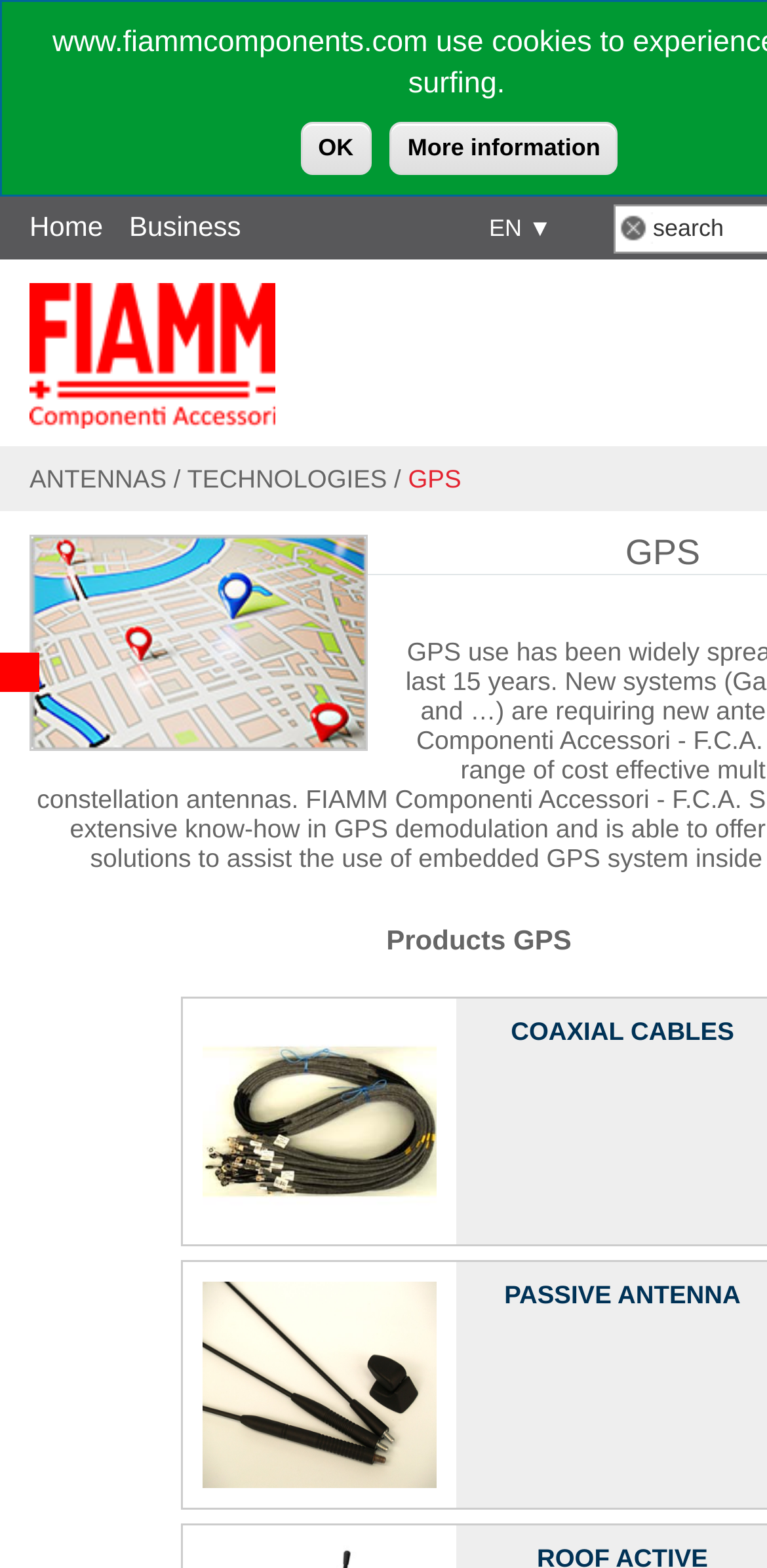What is the type of the 'COAXIAL CABLES' link?
Using the visual information, answer the question in a single word or phrase.

link